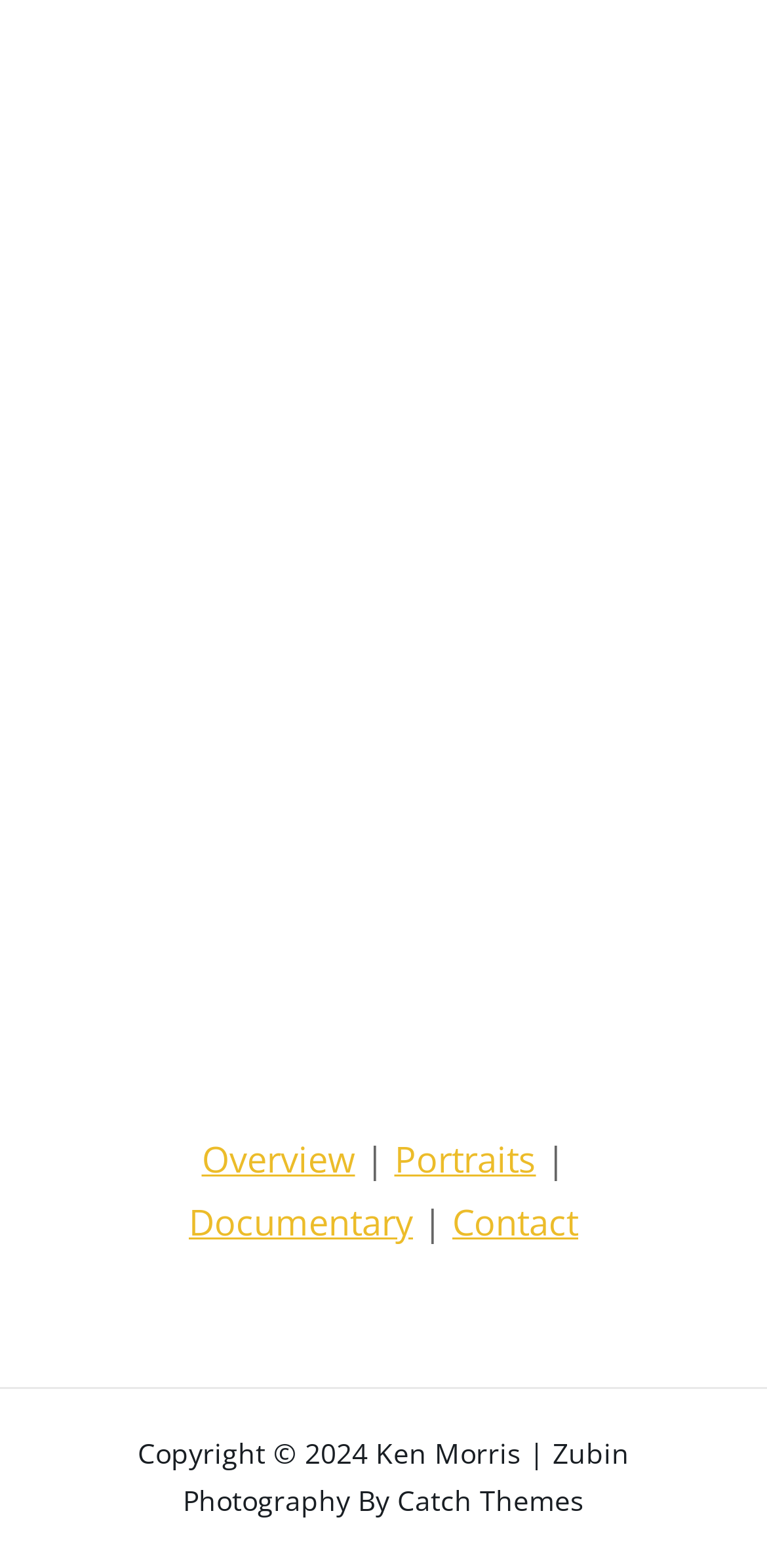Locate the bounding box coordinates of the element's region that should be clicked to carry out the following instruction: "Click the LOG IN button". The coordinates need to be four float numbers between 0 and 1, i.e., [left, top, right, bottom].

None